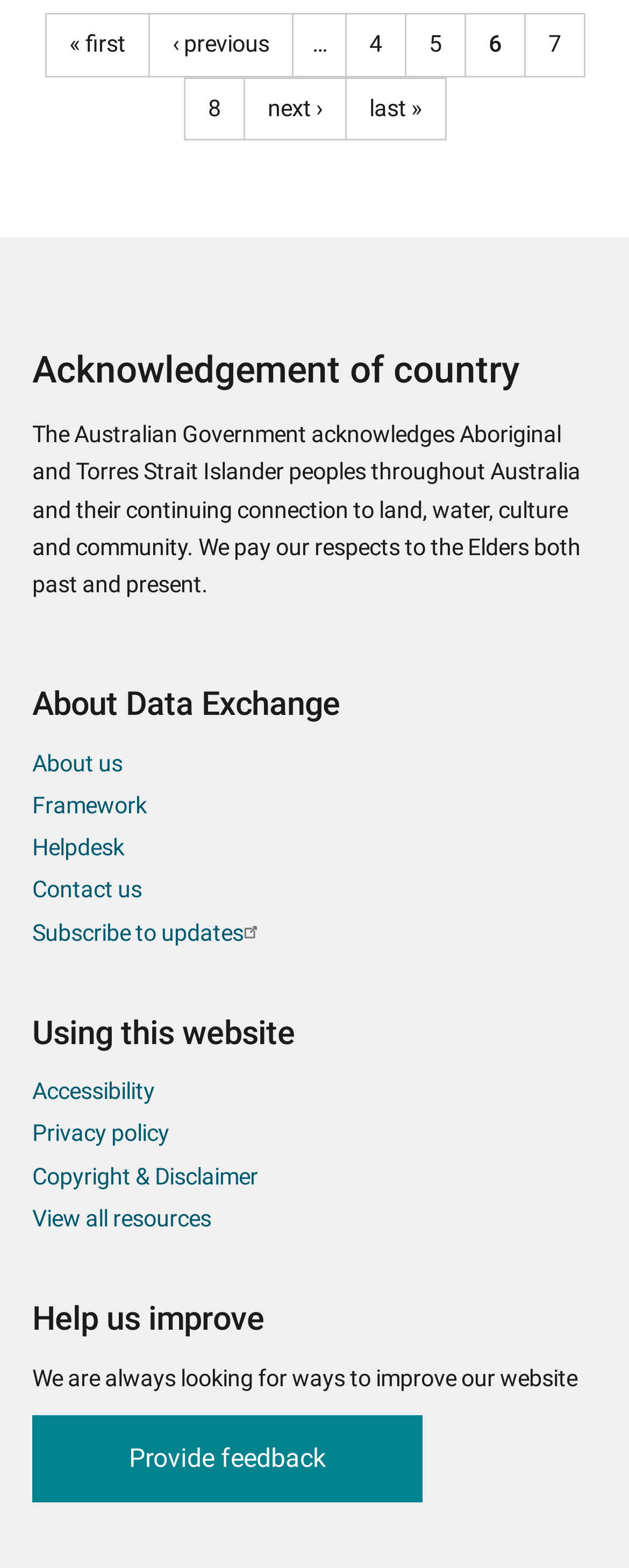What is the purpose of the 'Provide feedback' link?
Give a one-word or short-phrase answer derived from the screenshot.

To improve the website